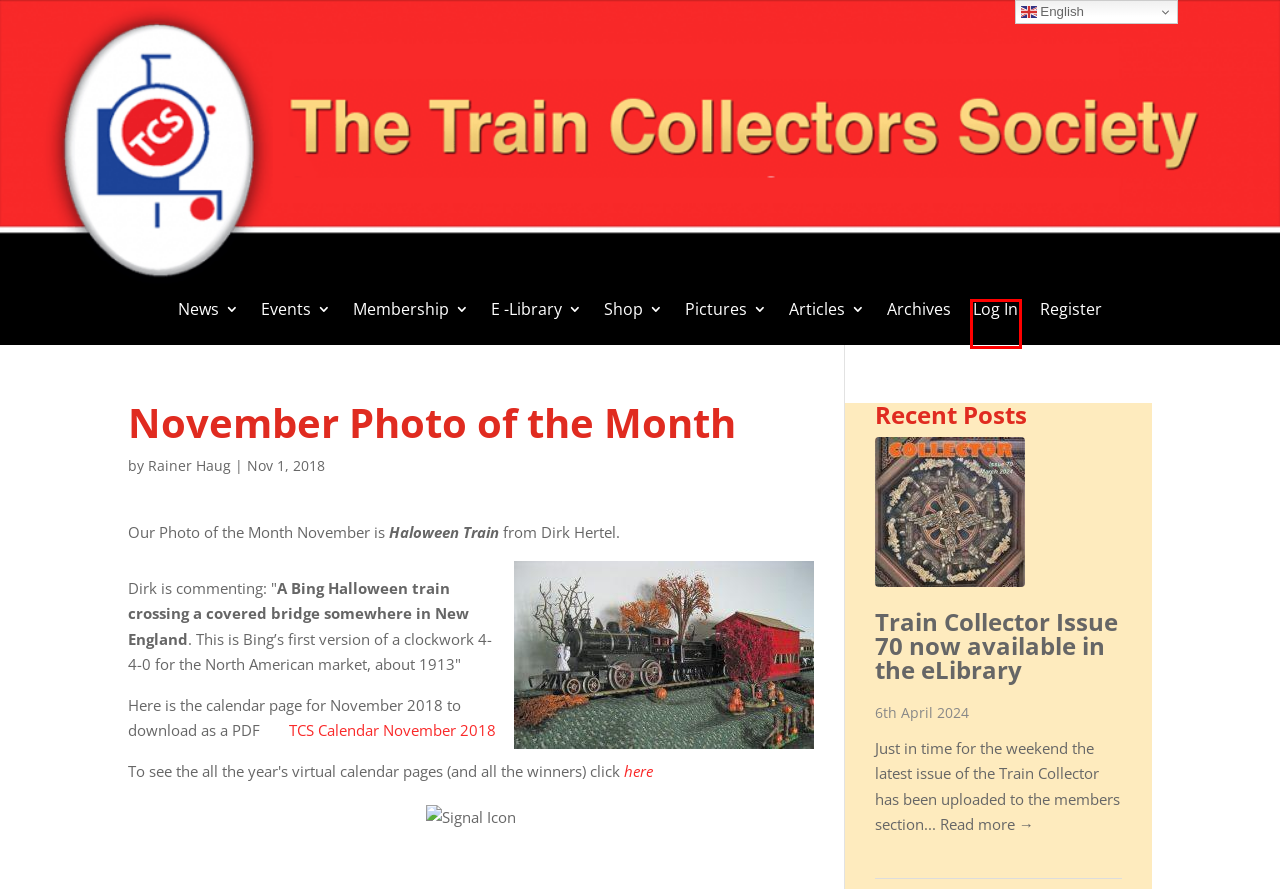With the provided screenshot showing a webpage and a red bounding box, determine which webpage description best fits the new page that appears after clicking the element inside the red box. Here are the options:
A. Train Collector Issue 70 now available in the eLibrary - The Train Collectors Society
B. Shop - The Train Collectors Society
C. E -Library - The Train Collectors Society
D. Log In ‹ The Train Collectors Society — WordPress
E. HOME - The Train Collectors Society
F. TCS Archives - The Train Collectors Society
G. Event - The Train Collectors Society
H. Picture of the month 2020 - The Train Collectors Society

D